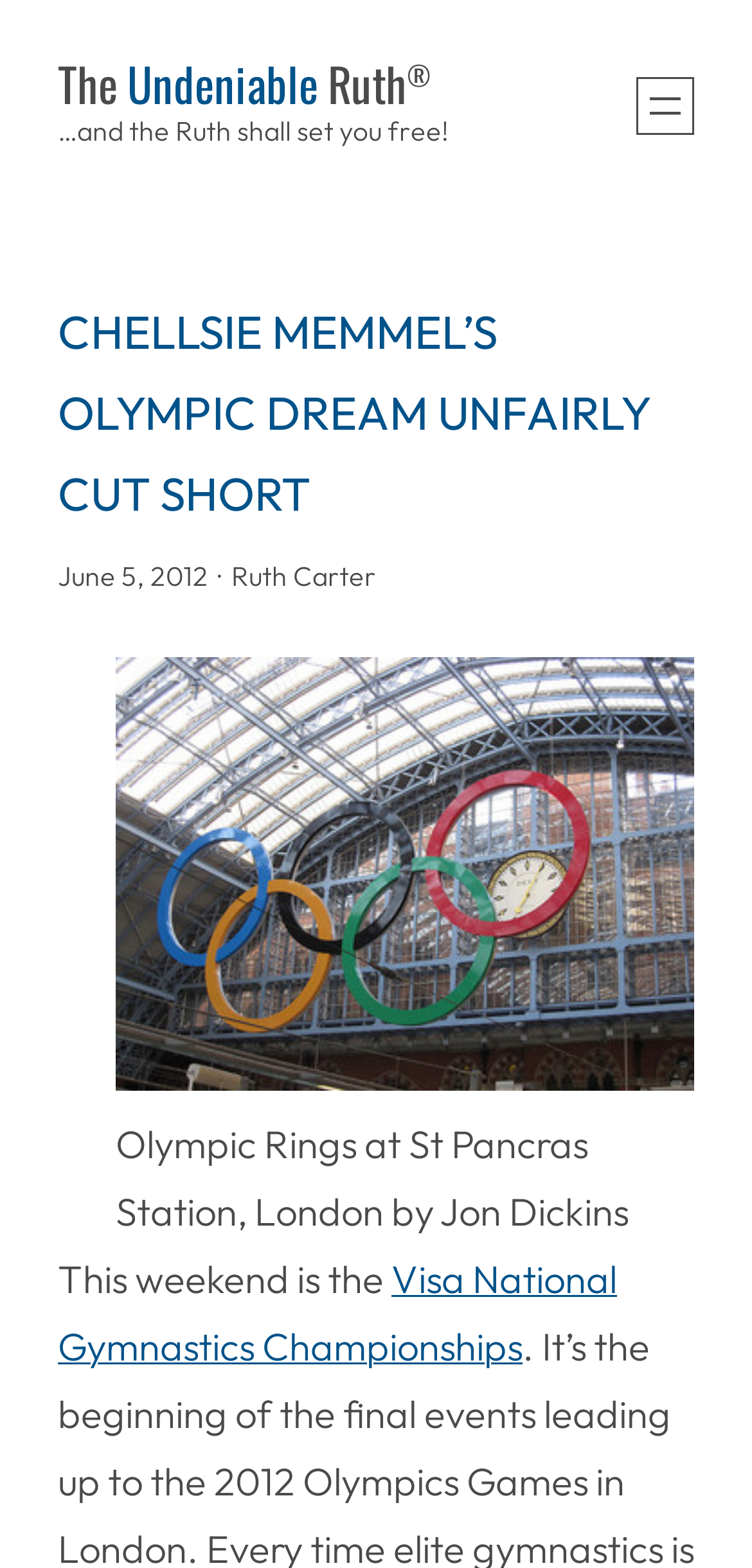Please provide a one-word or short phrase answer to the question:
What is the topic of the article?

Gymnastics